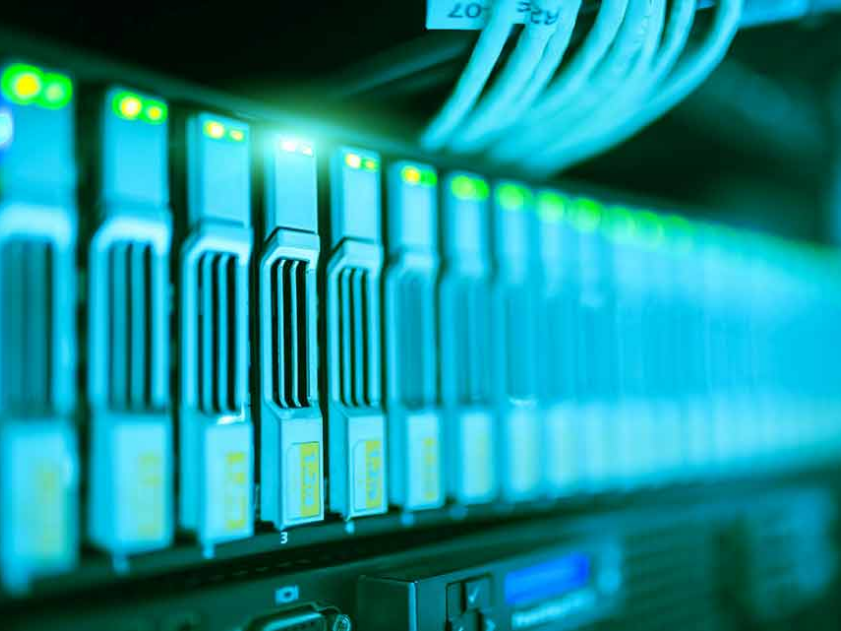What does the arrangement of modules suggest?
Answer the question with detailed information derived from the image.

The caption notes that the arrangement of multiple data storage modules suggests a high-capacity storage system, which is indicative of advanced hosting capabilities and a vital aspect of modern digital infrastructure.